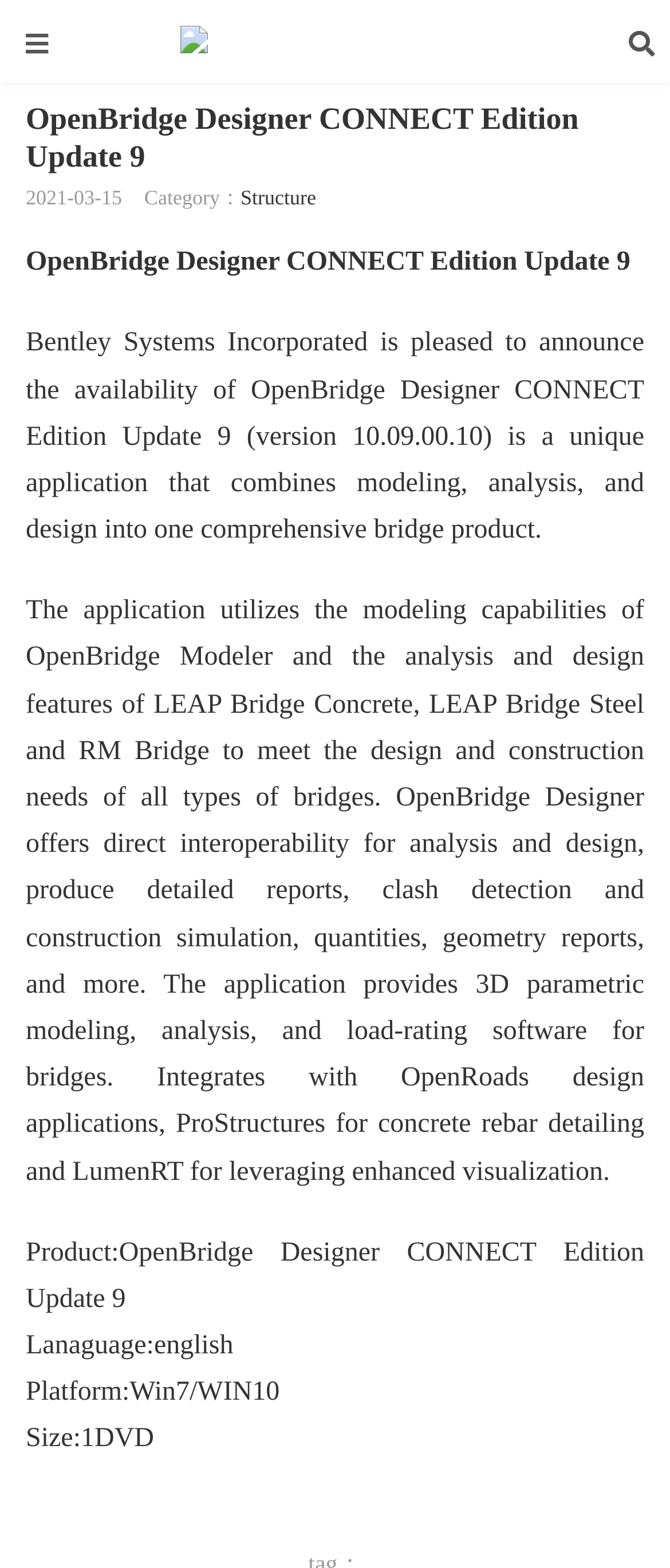Identify the bounding box coordinates for the UI element that matches this description: "Crack software Archive".

[0.269, 0.016, 0.731, 0.038]